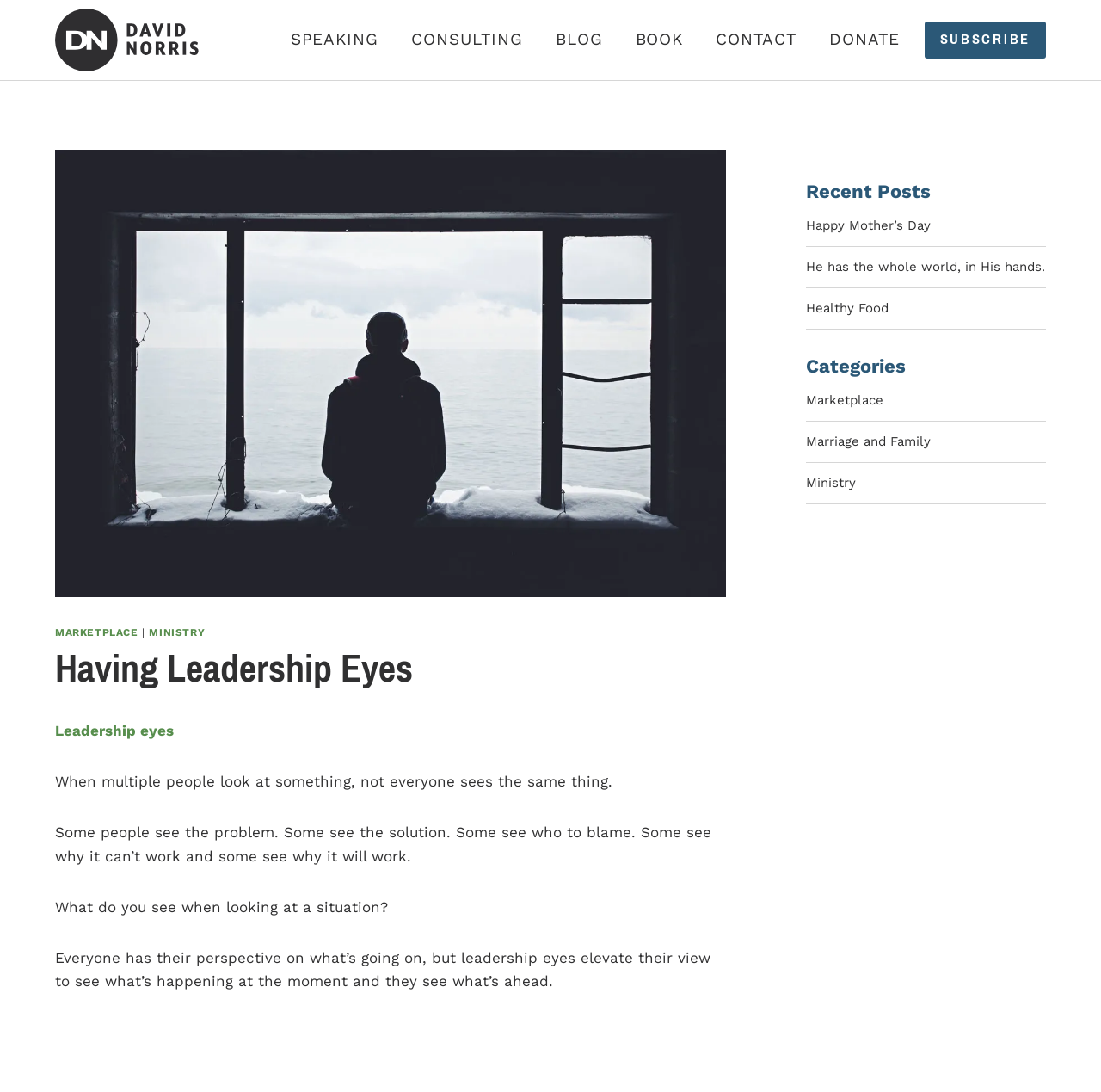Provide a comprehensive caption for the webpage.

The webpage is about David Norris Ministries, with a focus on leadership and personal development. At the top left, there is a logo of David Norris Ministries, accompanied by a link to the ministry's homepage. Next to it, there is a primary navigation menu with links to different sections, including Speaking, Consulting, Blog, Book, Contact, and Donate.

On the right side of the top section, there is a button to subscribe to the ministry's newsletter or updates. Below the navigation menu, there is a large image with the title "Leadership Eyes" and a header that reads "Having Leadership Eyes". 

The main content of the page is divided into two sections. On the left, there is a series of paragraphs that discuss the concept of leadership eyes, highlighting how different people may see the same situation from different perspectives. The text encourages readers to elevate their view and see what's ahead.

On the right side, there are two sections: "Recent Posts" and "Categories". The "Recent Posts" section lists three recent blog posts with links to read more, while the "Categories" section lists three categories, including Marketplace, Marriage and Family, and Ministry, with links to related content.

At the bottom right corner of the page, there is a button to scroll to the top of the page.